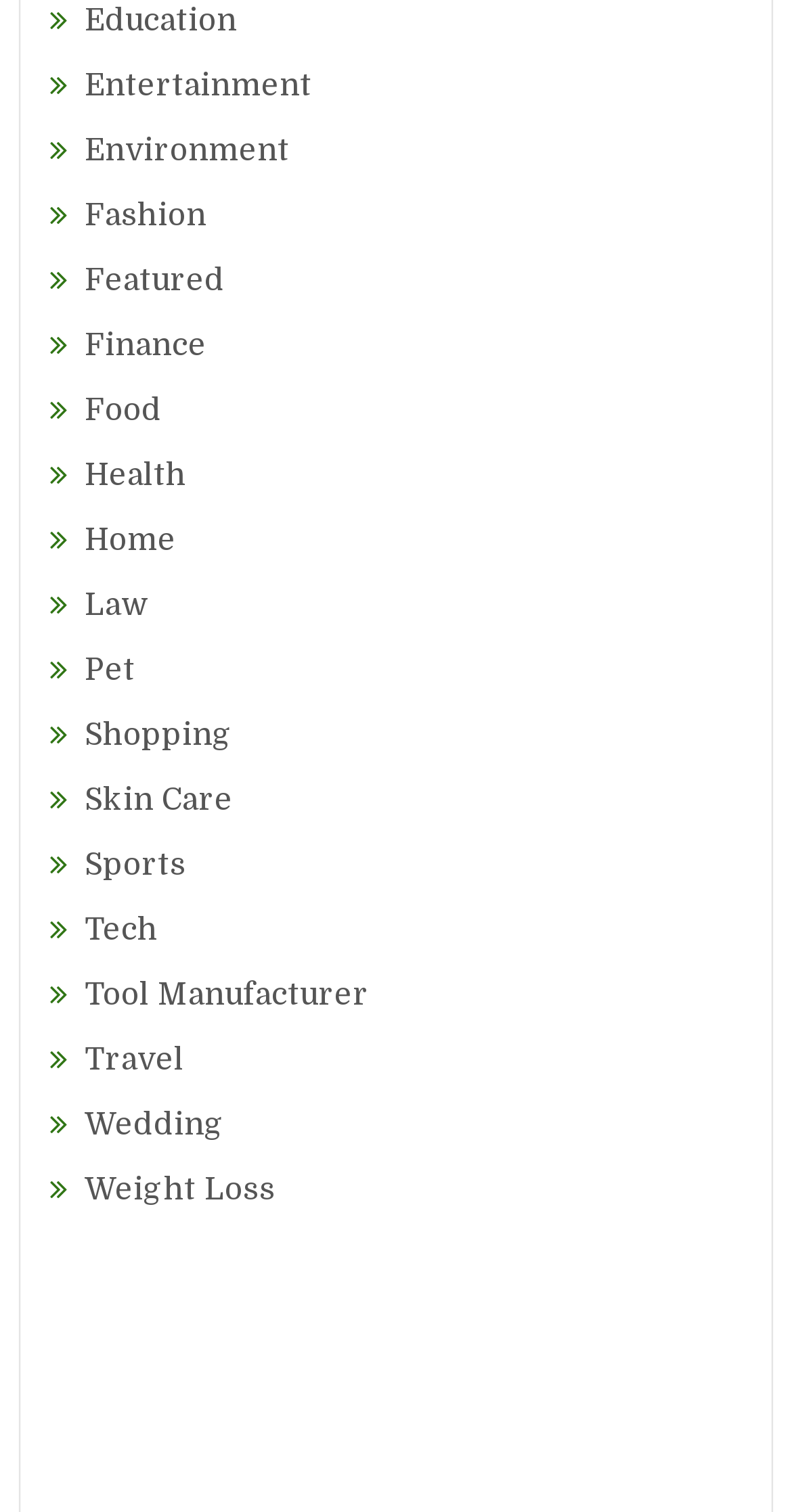Can you find the bounding box coordinates for the element that needs to be clicked to execute this instruction: "Browse Entertainment"? The coordinates should be given as four float numbers between 0 and 1, i.e., [left, top, right, bottom].

[0.107, 0.045, 0.394, 0.069]